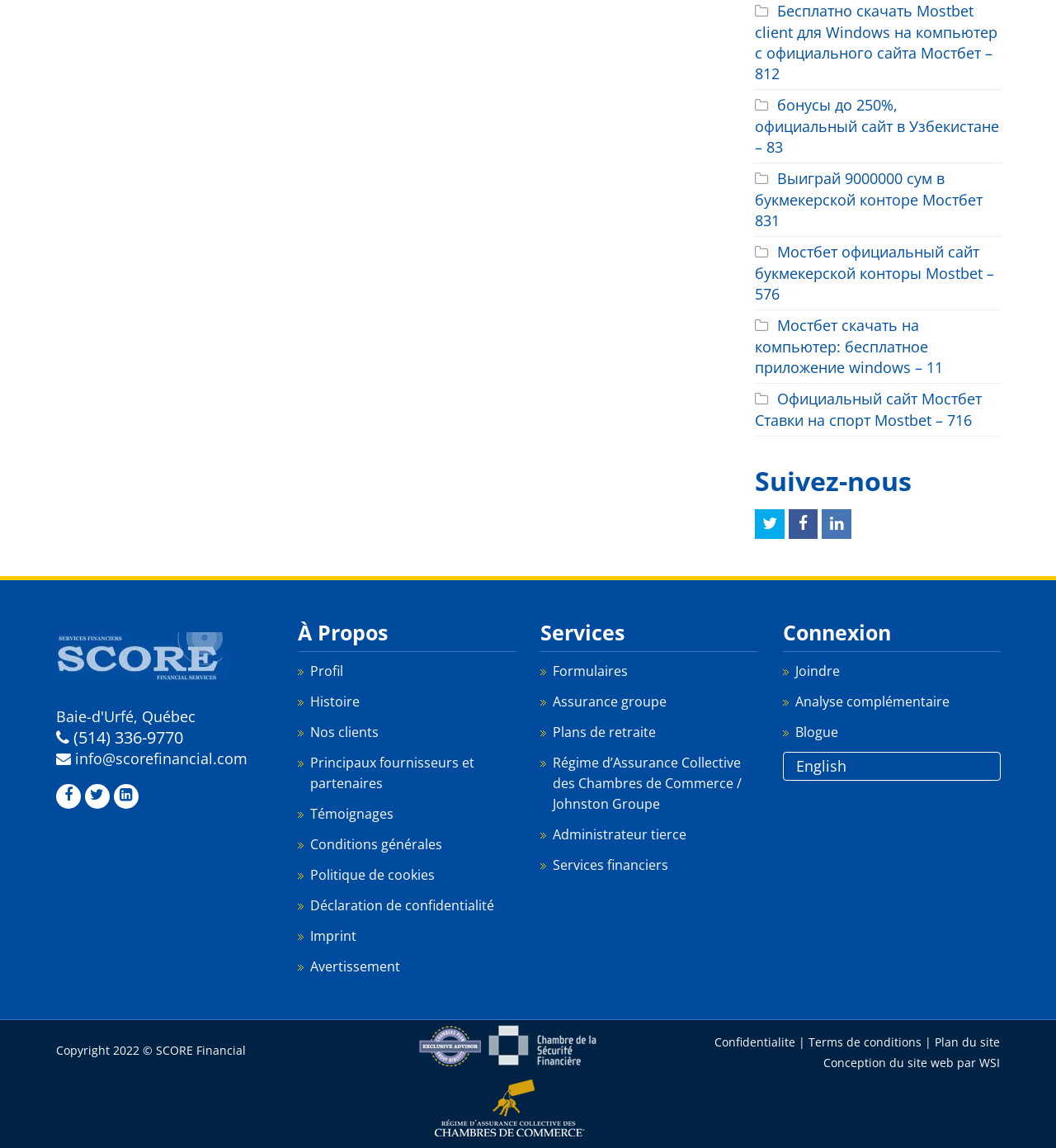Please identify the bounding box coordinates of the element that needs to be clicked to execute the following command: "Check the company profile". Provide the bounding box using four float numbers between 0 and 1, formatted as [left, top, right, bottom].

[0.282, 0.576, 0.325, 0.594]